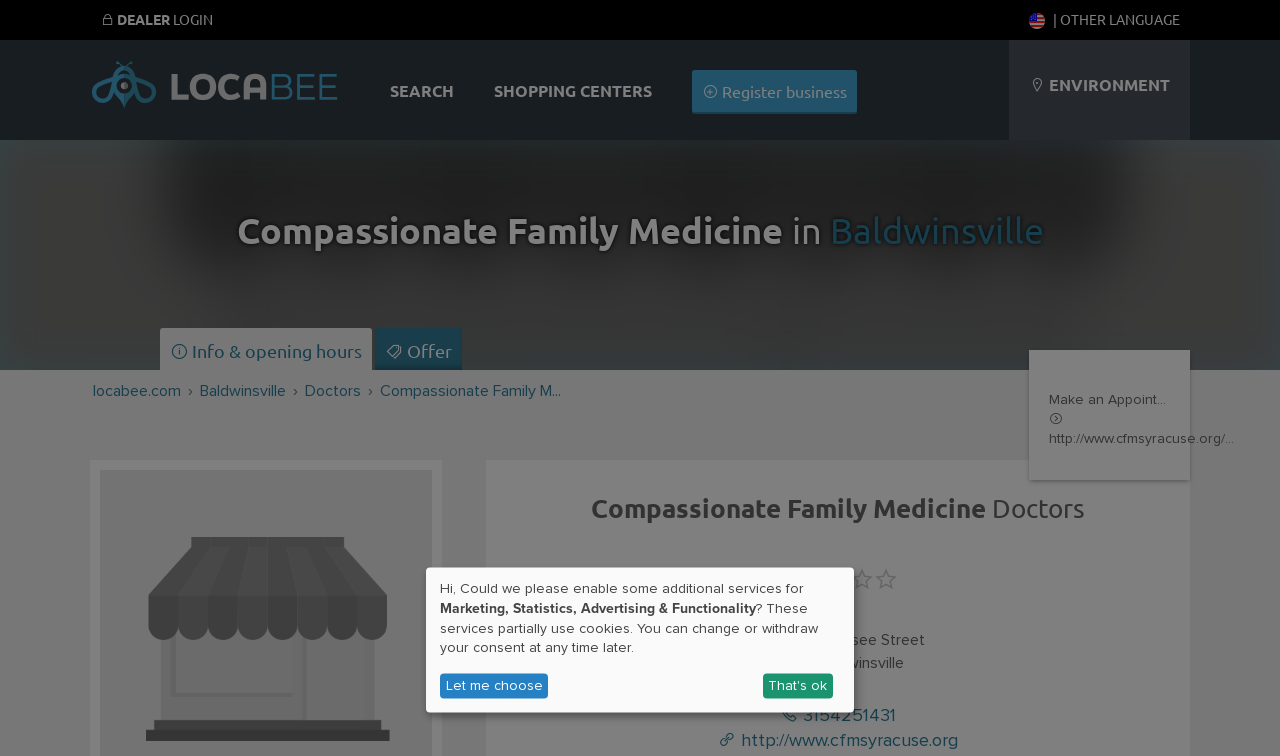Provide the bounding box coordinates for the UI element described in this sentence: "Make an Appointment Now http://www.cfmsyracuse.org/...". The coordinates should be four float values between 0 and 1, i.e., [left, top, right, bottom].

[0.82, 0.494, 0.964, 0.59]